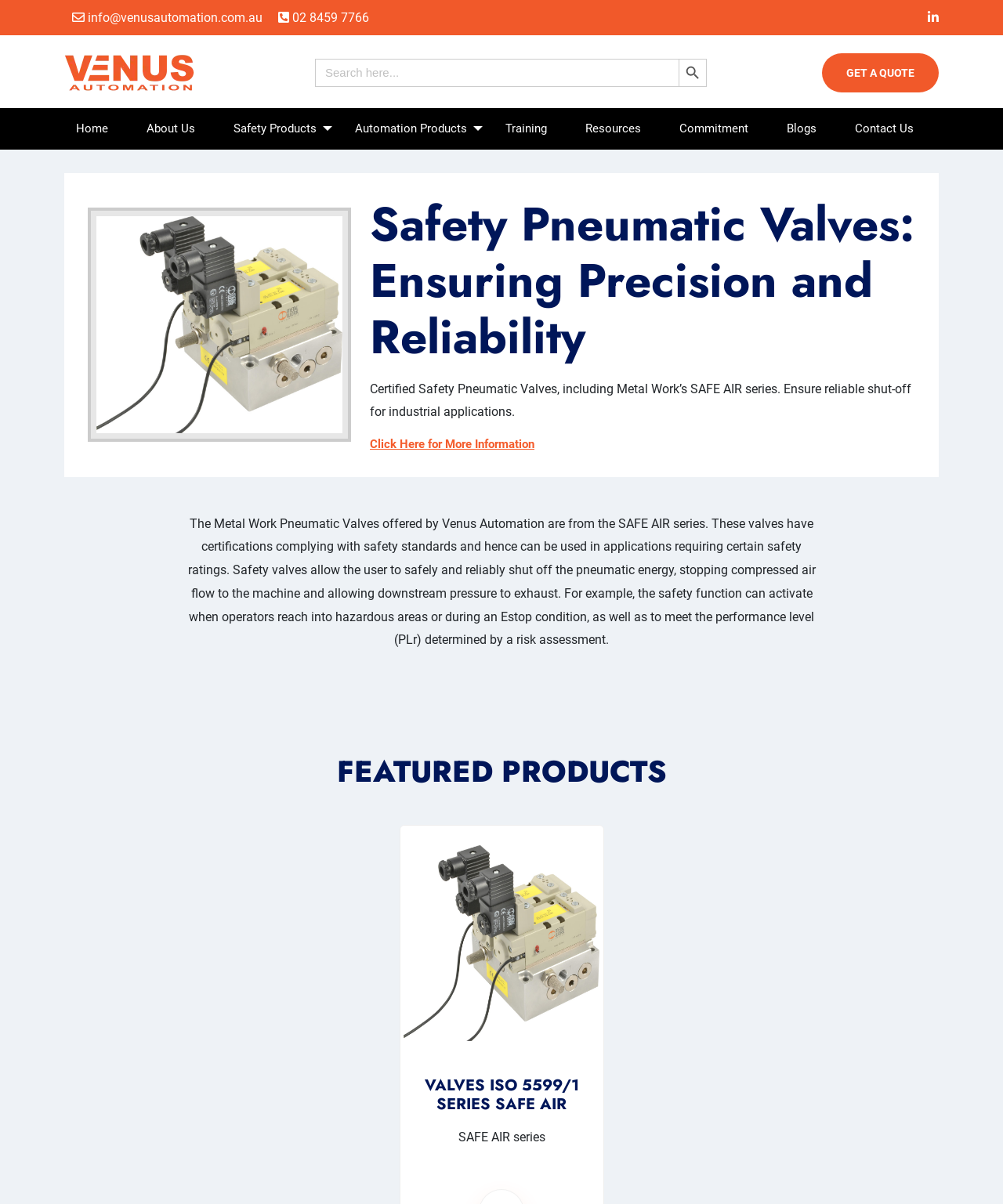Respond to the question below with a single word or phrase:
What is the name of the company that offers the safety pneumatic valves?

Venus Automation